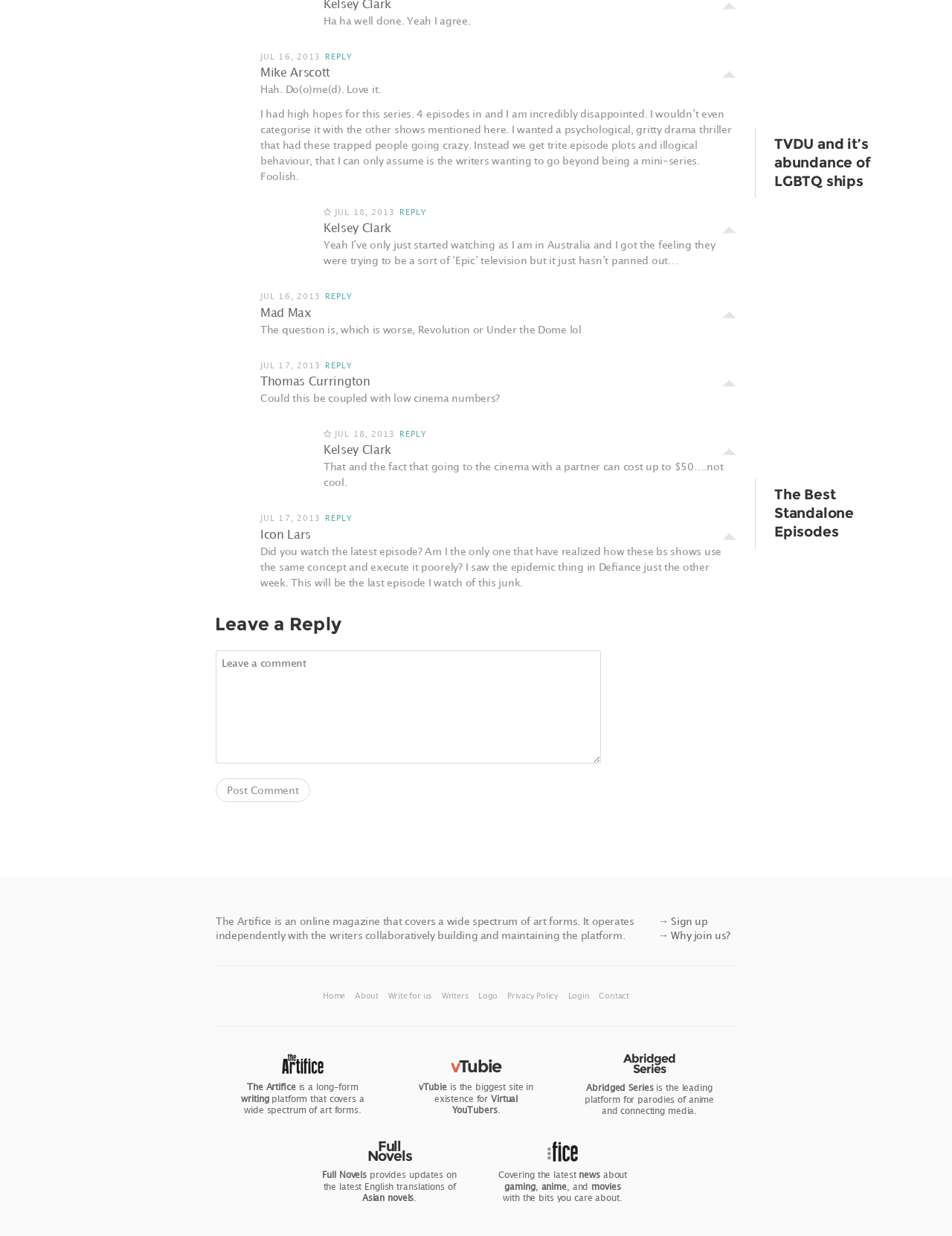Please identify the bounding box coordinates of the element's region that should be clicked to execute the following instruction: "Reply to Mike Arscott". The bounding box coordinates must be four float numbers between 0 and 1, i.e., [left, top, right, bottom].

[0.341, 0.041, 0.371, 0.049]